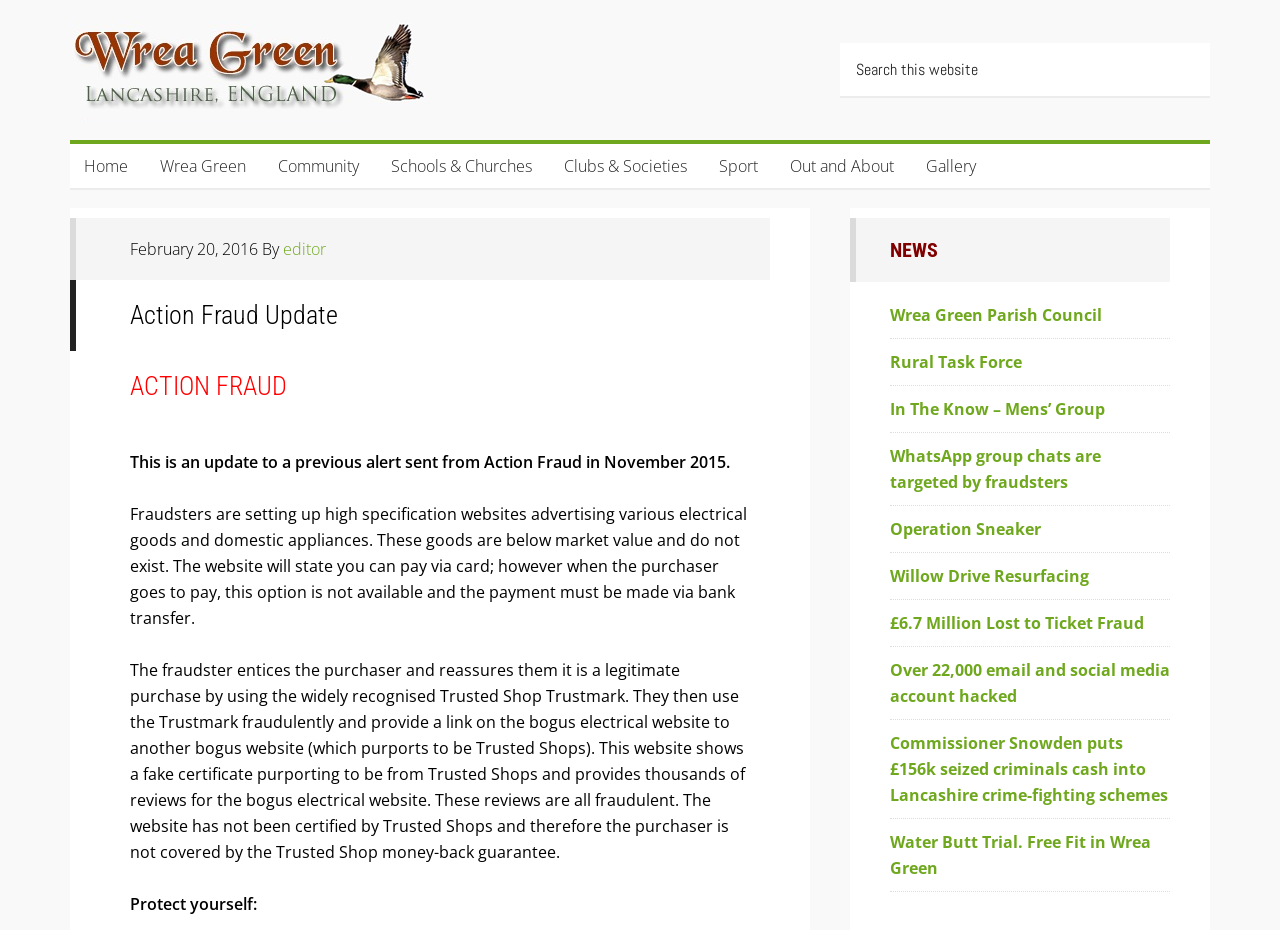Given the element description editor, predict the bounding box coordinates for the UI element in the webpage screenshot. The format should be (top-left x, top-left y, bottom-right x, bottom-right y), and the values should be between 0 and 1.

[0.221, 0.256, 0.255, 0.28]